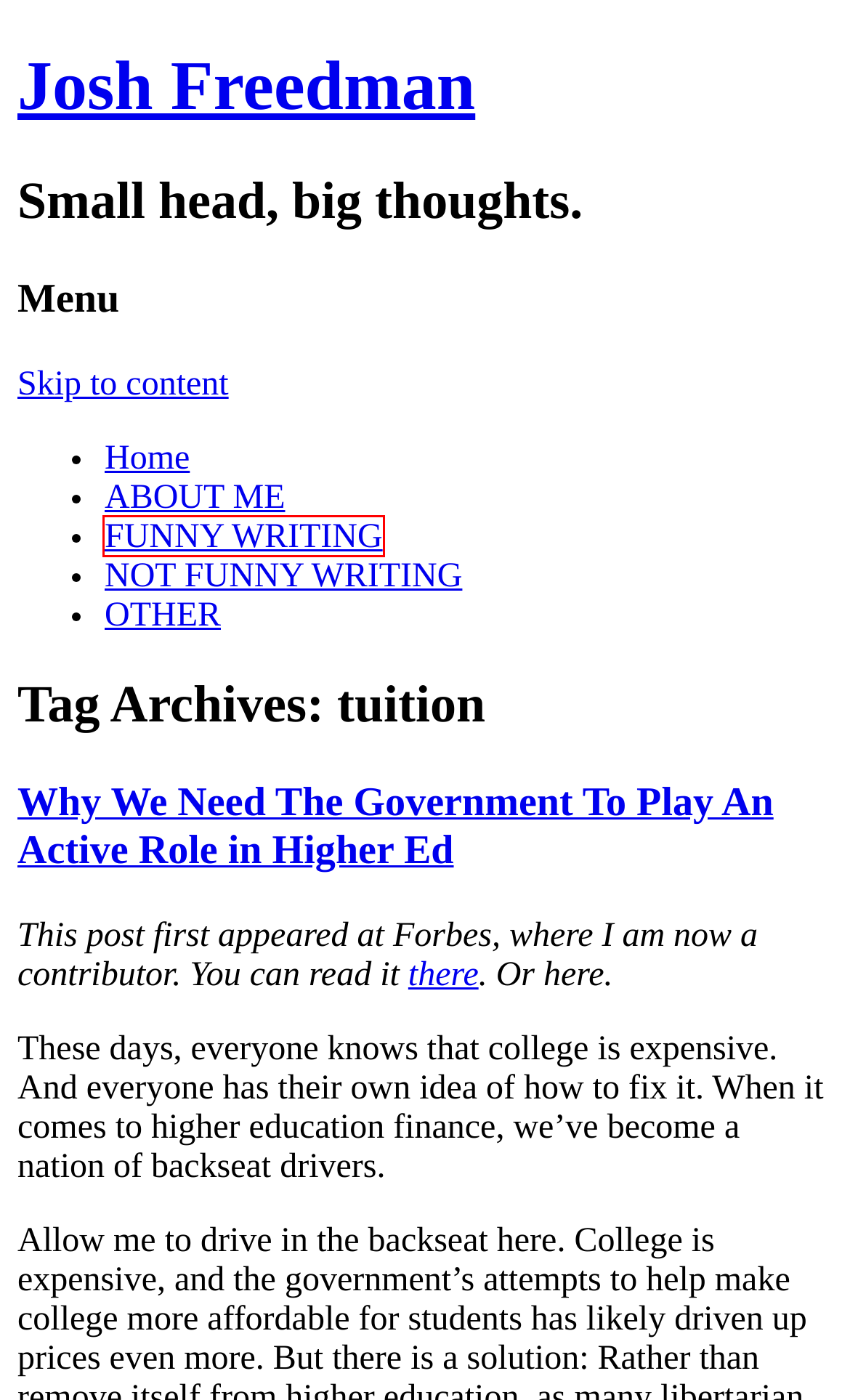Look at the screenshot of a webpage with a red bounding box and select the webpage description that best corresponds to the new page after clicking the element in the red box. Here are the options:
A. NOT FUNNY WRITING | Josh Freedman
B. Why We Need The Government To Play An Active Role in Higher Ed | Josh Freedman
C. ABOUT ME | Josh Freedman
D. FUNNY WRITING | Josh Freedman
E. Josh Freedman | Small head, big thoughts.
F. price | Josh Freedman
G. OTHER | Josh Freedman
H. Higher Education | Josh Freedman

D